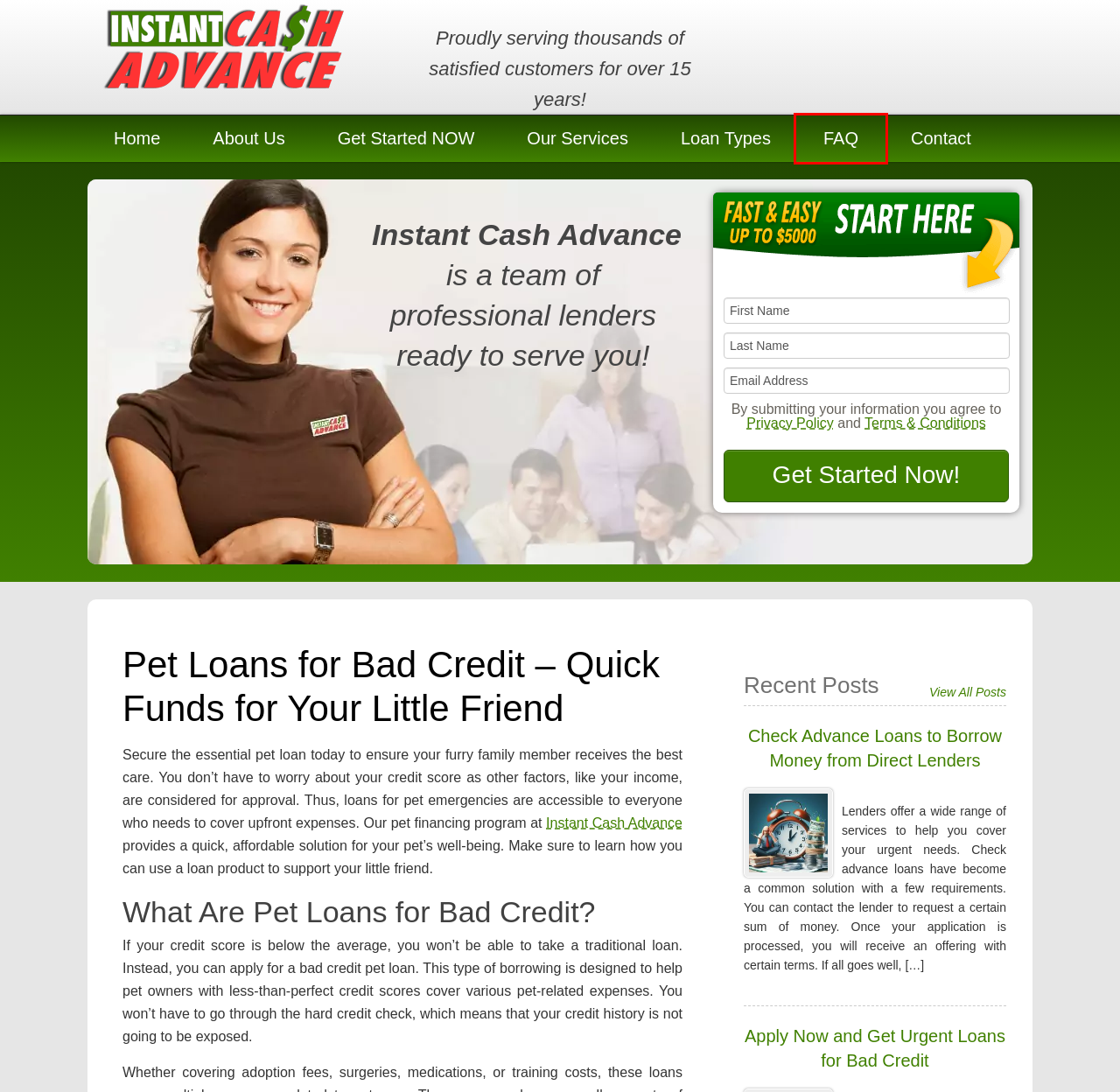With the provided webpage screenshot containing a red bounding box around a UI element, determine which description best matches the new webpage that appears after clicking the selected element. The choices are:
A. Cash Advance Online | Payday Loan Advance Online | Application Form
B. Frequently Asked Questions
C. Contact - Instant Cash Advance
D. Urgent Loans for Bad Credit – Emergency Funds from Direct Lenders
E. Check Advance Loan That Covers Your Needs until Payday
F. Instant Cash Advance Online Loans Same Day
G. About Us
H. Terms and Conditions

B